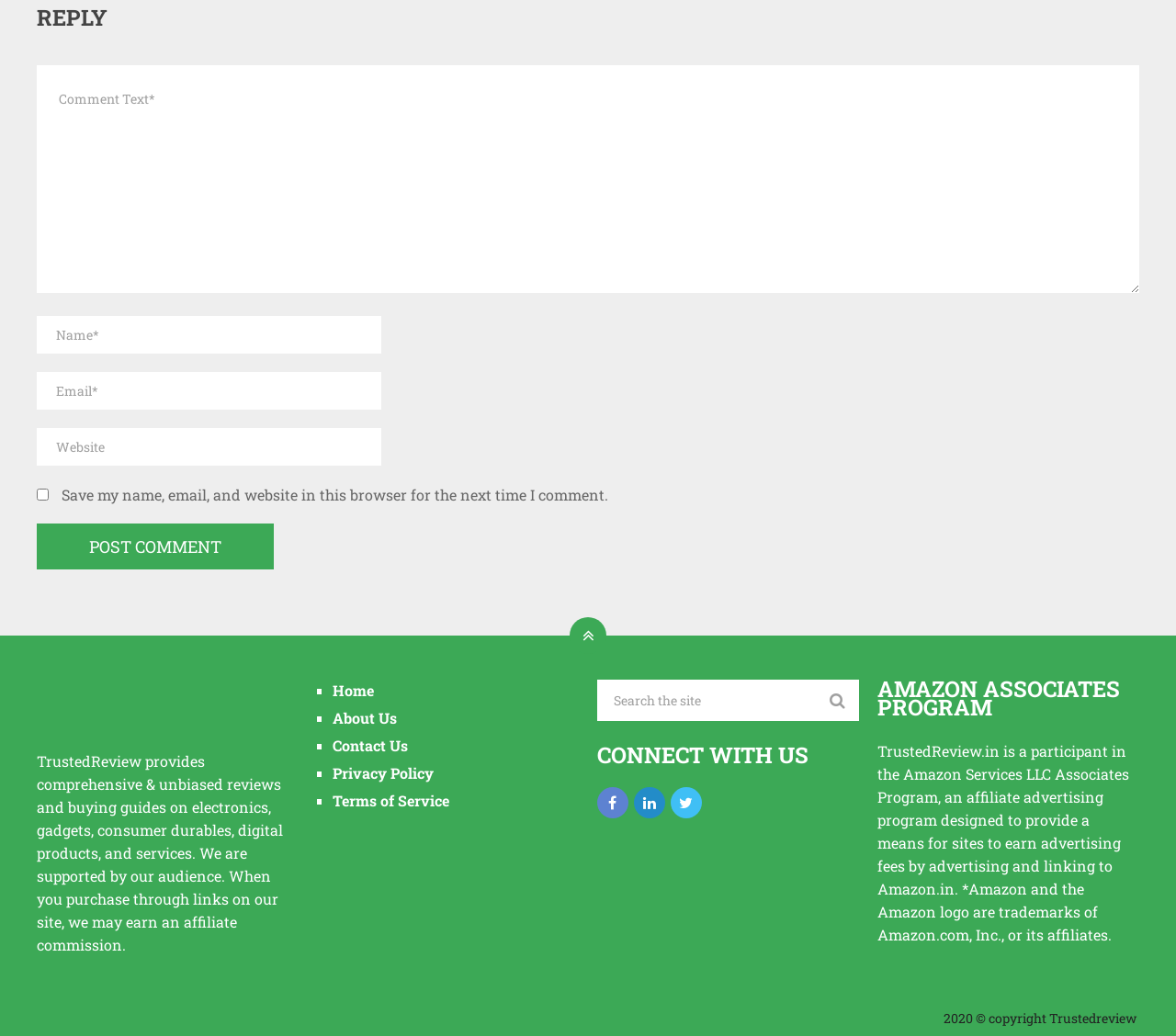What is the name of the affiliate program mentioned?
Kindly offer a comprehensive and detailed response to the question.

The webpage mentions that TrustedReview.in is a participant in the Amazon Services LLC Associates Program, an affiliate advertising program designed to provide a means for sites to earn advertising fees by advertising and linking to Amazon.in.